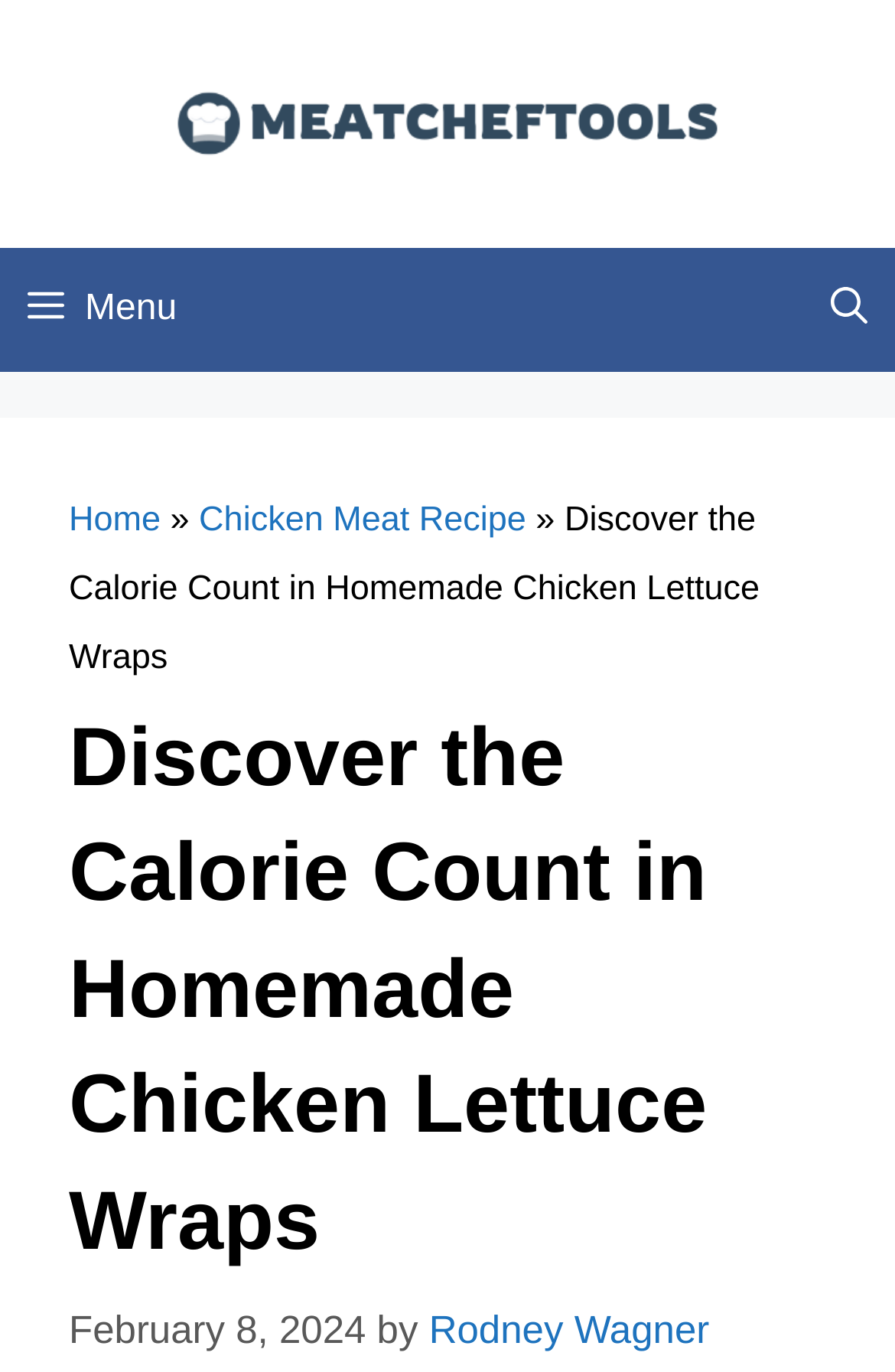What is the purpose of the button at the top right corner?
Using the visual information, answer the question in a single word or phrase.

Open Search Bar